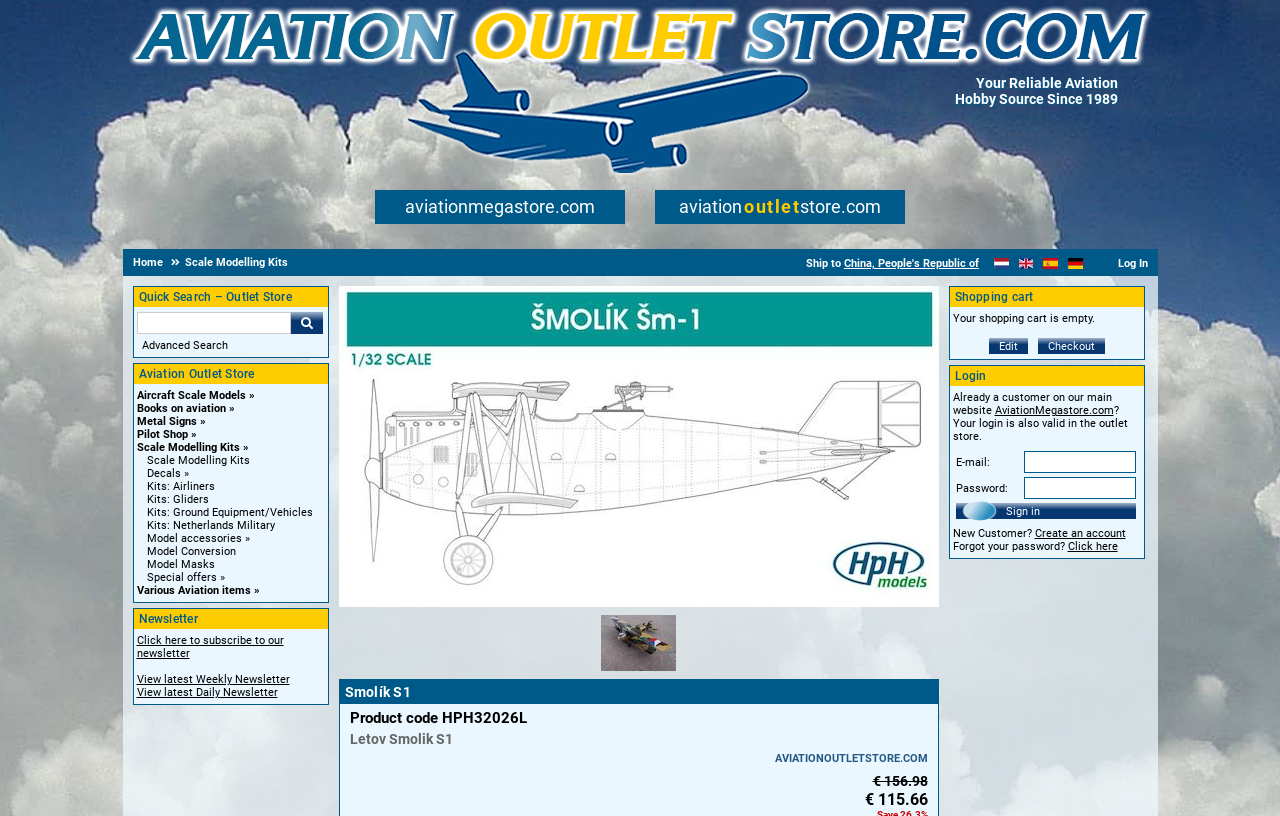Based on the image, please elaborate on the answer to the following question:
What is the product code of the Smolík S1 model?

I determined the answer by looking at the product information section, where it displays the product code as 'HPH32026L'.